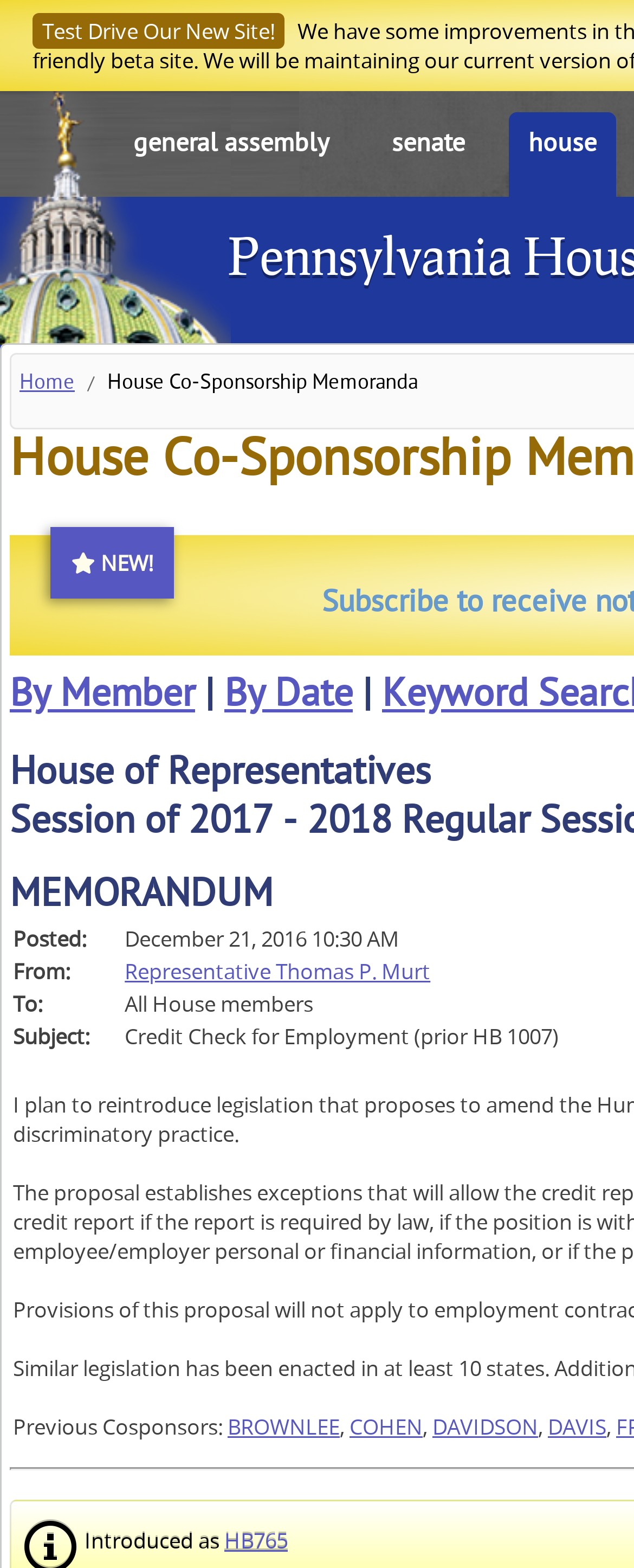Kindly determine the bounding box coordinates for the clickable area to achieve the given instruction: "View 'House Co-Sponsorship Memoranda'".

[0.169, 0.237, 0.659, 0.253]